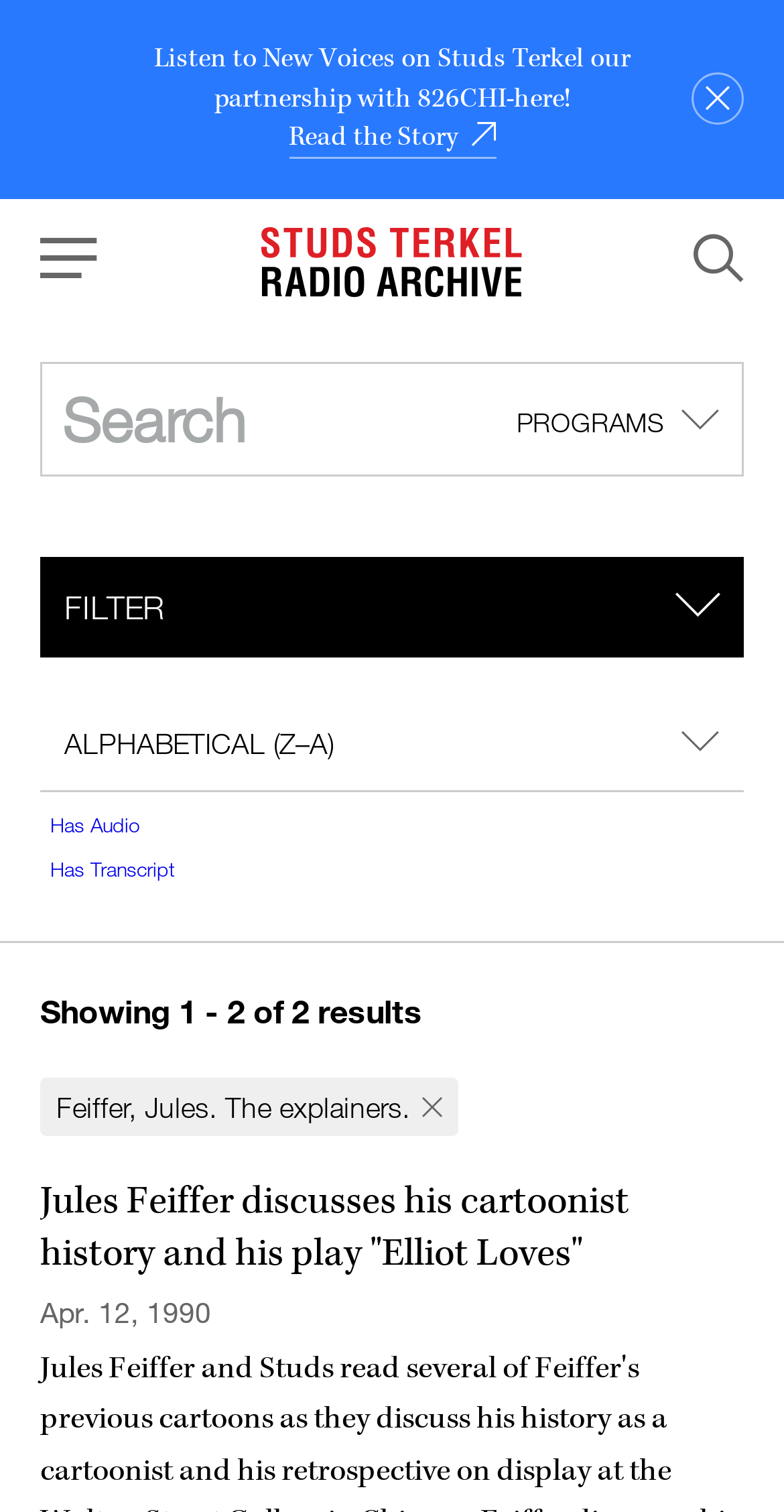Provide a brief response in the form of a single word or phrase:
What is the current search result count?

2